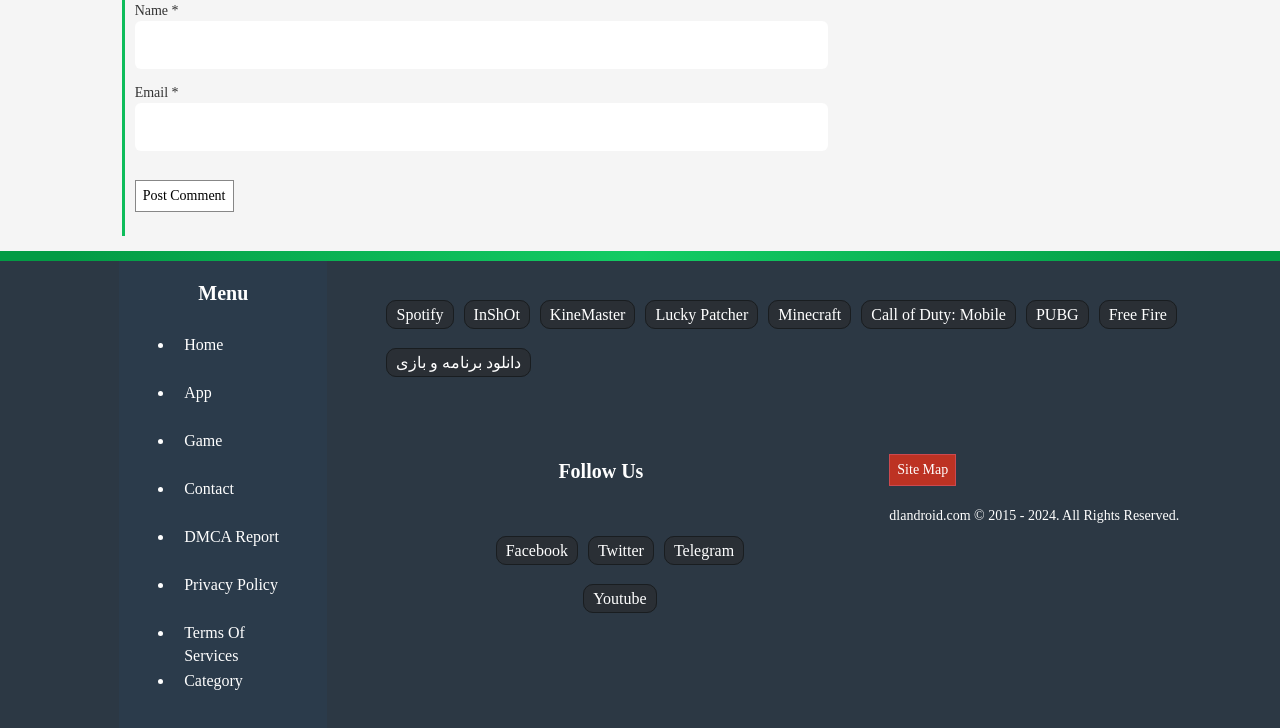Pinpoint the bounding box coordinates of the clickable area needed to execute the instruction: "View the Site Map". The coordinates should be specified as four float numbers between 0 and 1, i.e., [left, top, right, bottom].

[0.695, 0.624, 0.747, 0.668]